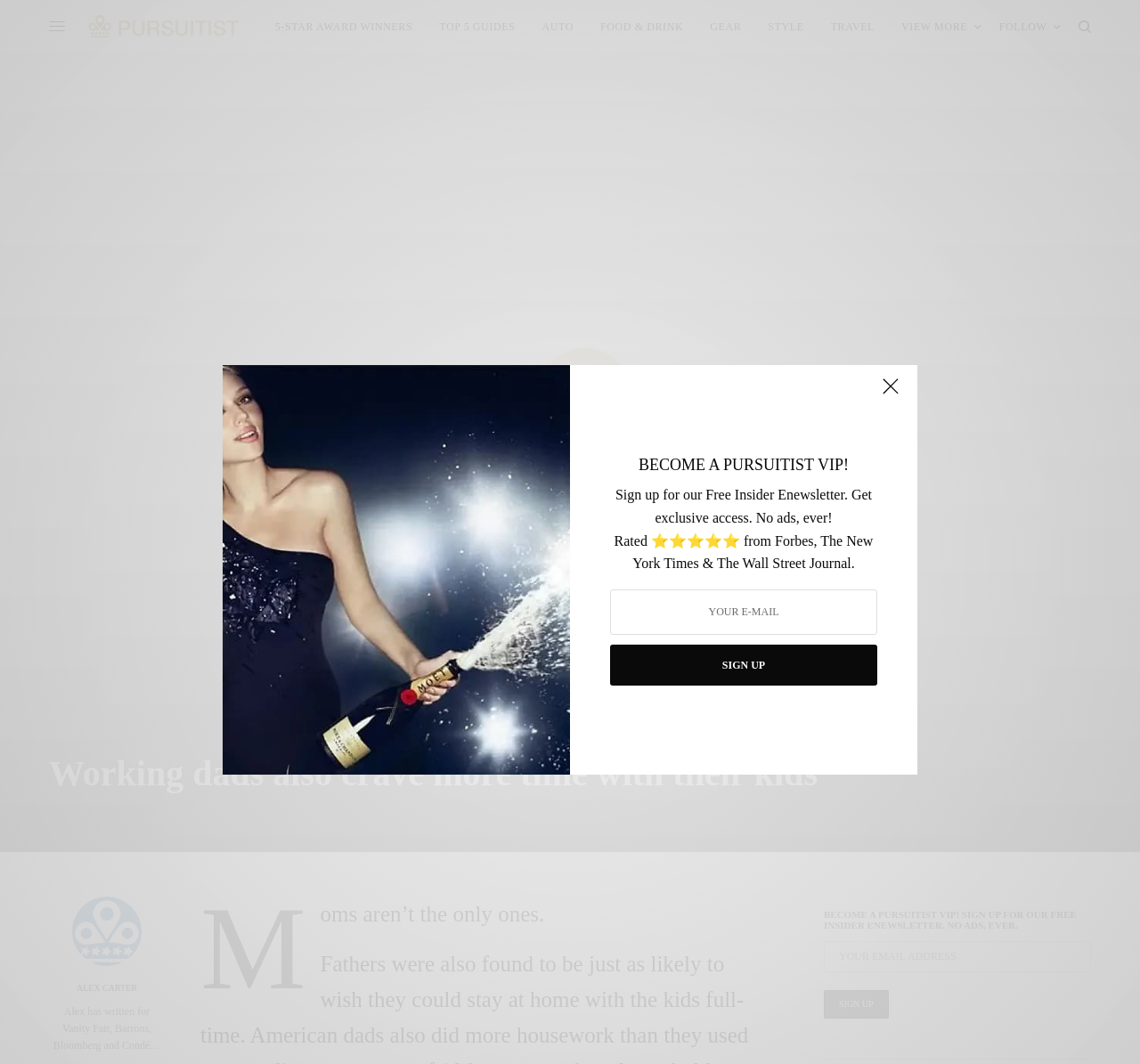What is the bounding box coordinate of the 'Close (Esc)' button? Please answer the question using a single word or phrase based on the image.

[0.766, 0.351, 0.797, 0.388]